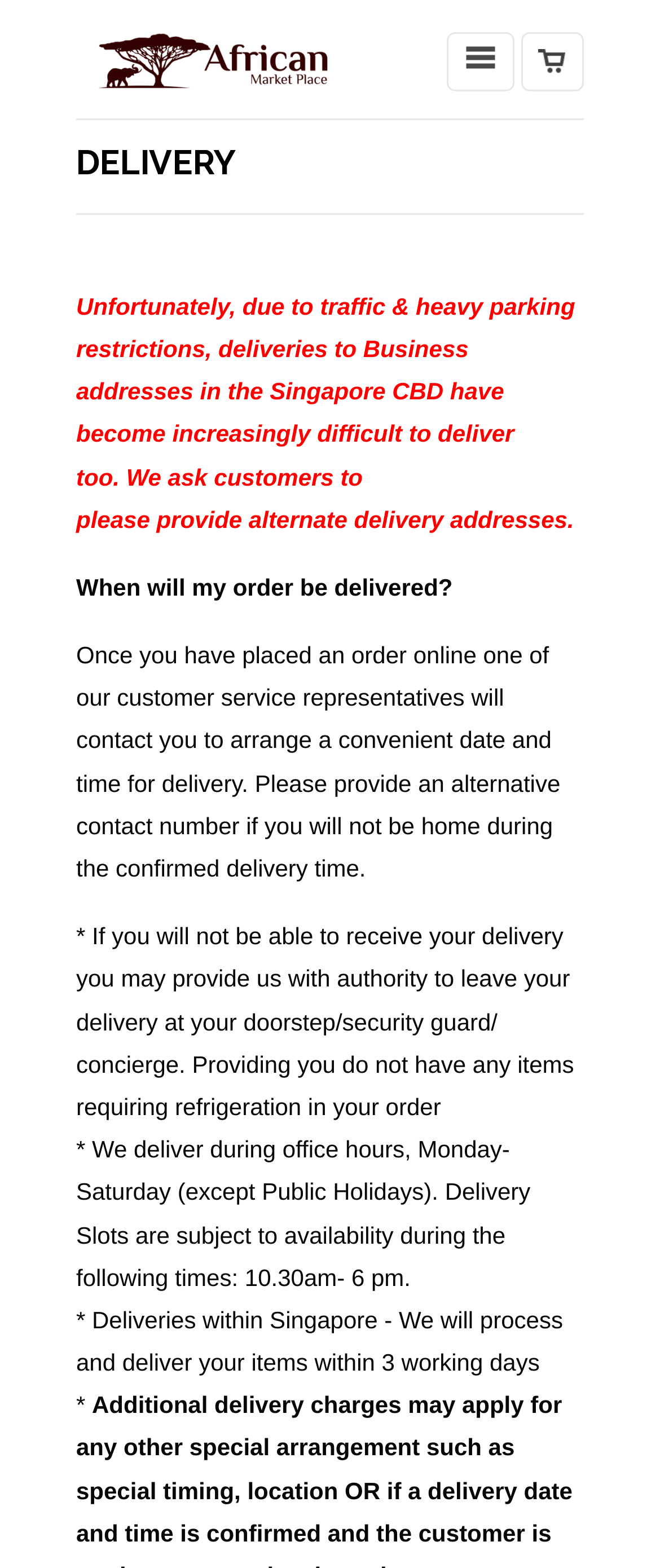Using the element description Menu, predict the bounding box coordinates for the UI element. Provide the coordinates in (top-left x, top-left y, bottom-right x, bottom-right y) format with values ranging from 0 to 1.

[0.677, 0.021, 0.78, 0.058]